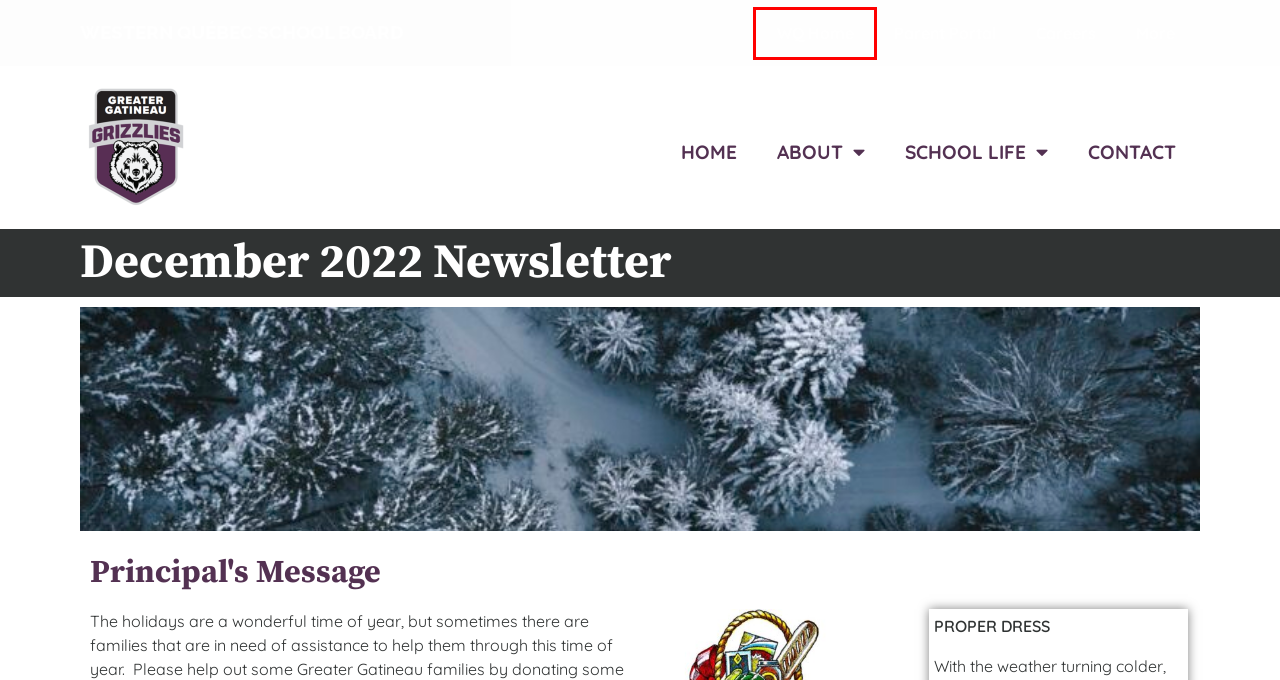Analyze the screenshot of a webpage with a red bounding box and select the webpage description that most accurately describes the new page resulting from clicking the element inside the red box. Here are the candidates:
A. Contact - Greater Gatineau Elementary School
B. November 2022 Newsletter - Greater Gatineau Elementary School
C. January 2023 Newsletter - Greater Gatineau Elementary School
D. Mazzola - Login
E. Western Québec School Board - Home
F. Cookie Policy (CA) - Greater Gatineau Elementary School
G. News - Greater Gatineau Elementary School
H. Home - Greater Gatineau Elementary School

E